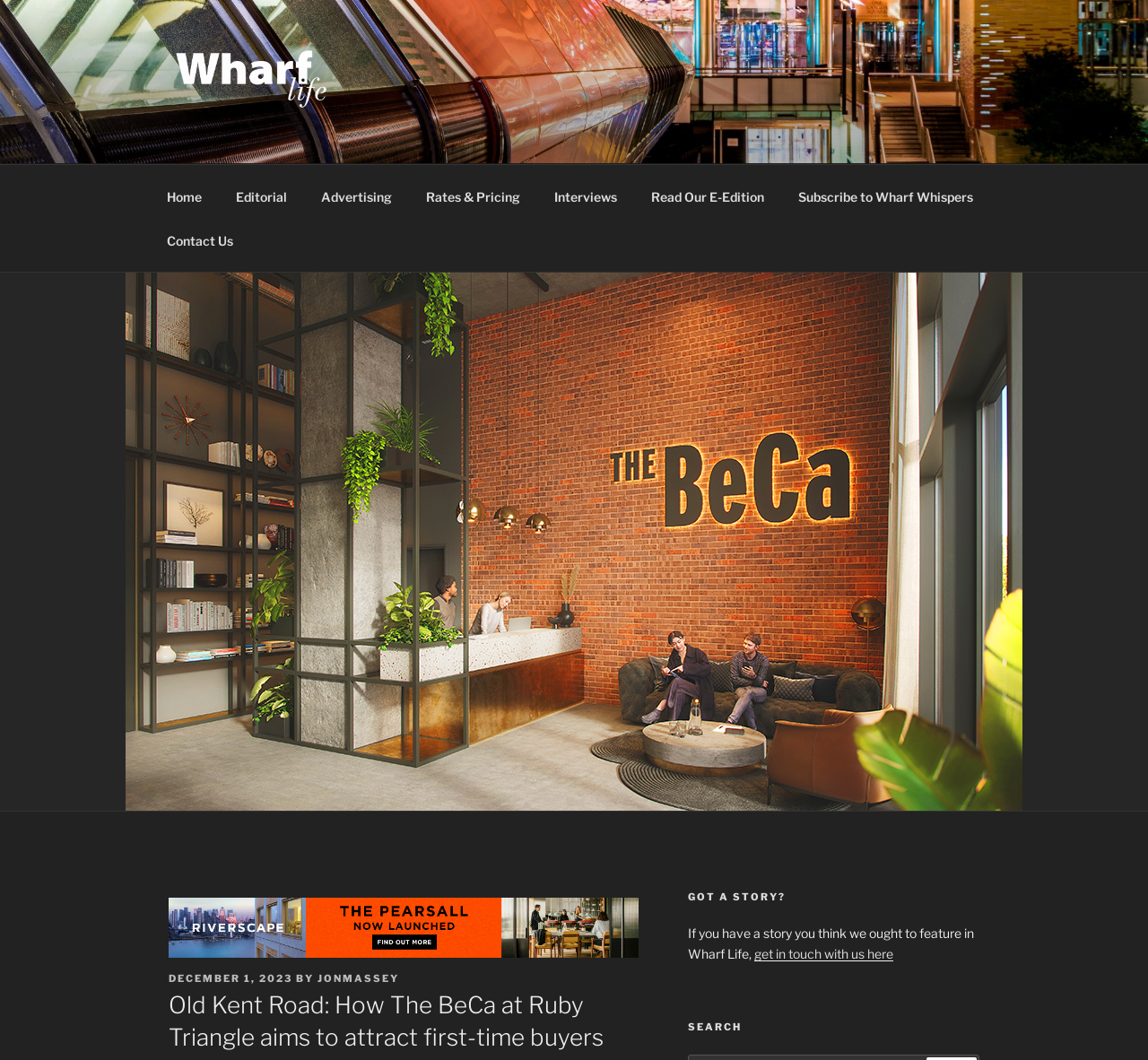What is the name of the author?
Make sure to answer the question with a detailed and comprehensive explanation.

I found the link element with the text 'JONMASSEY' below the 'POSTED ON' text, which suggests that JONMASSEY is the author of the article.